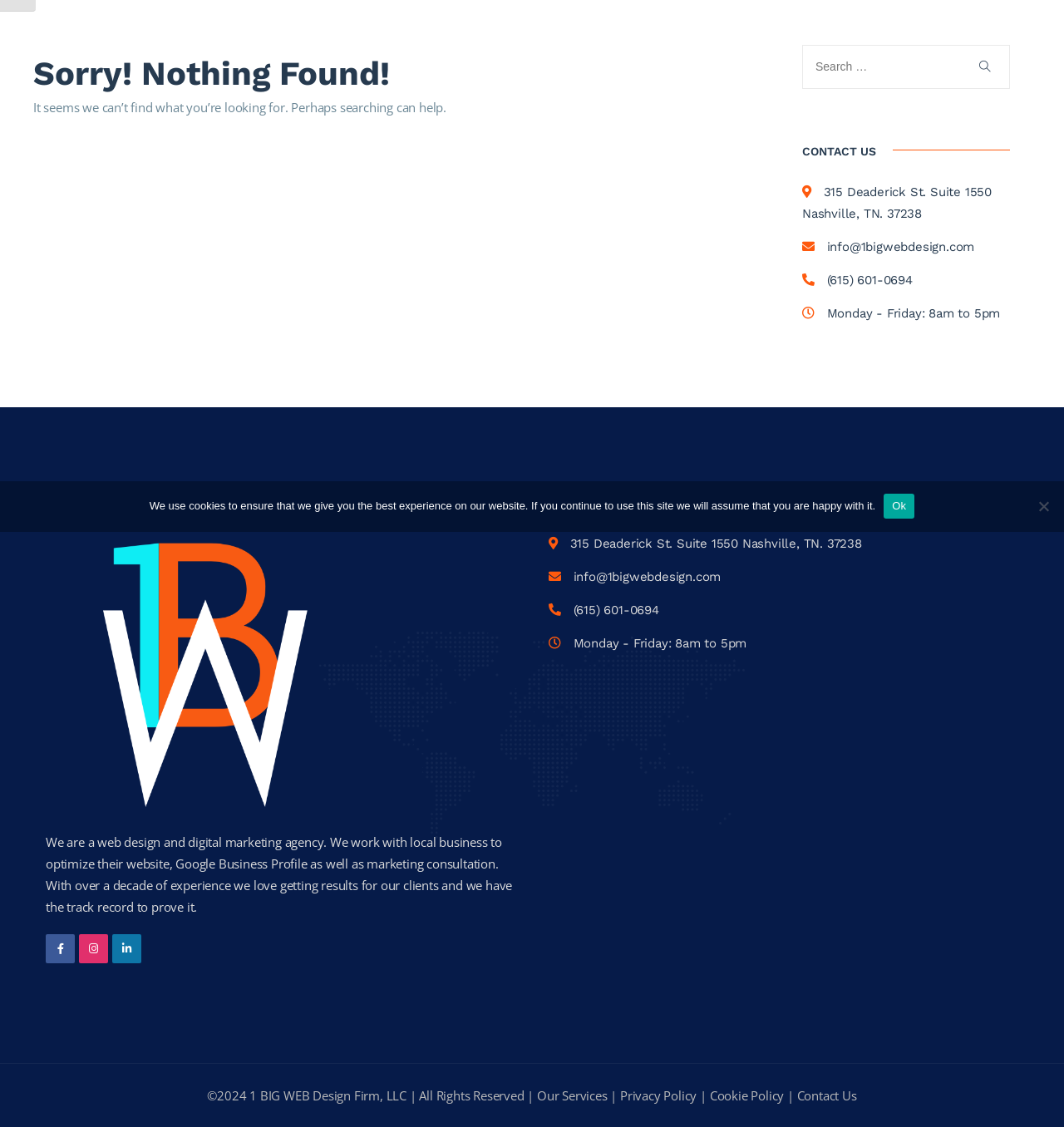Based on the element description: "parent_node: SEARCH name="submit"", identify the bounding box coordinates for this UI element. The coordinates must be four float numbers between 0 and 1, listed as [left, top, right, bottom].

[0.902, 0.04, 0.949, 0.079]